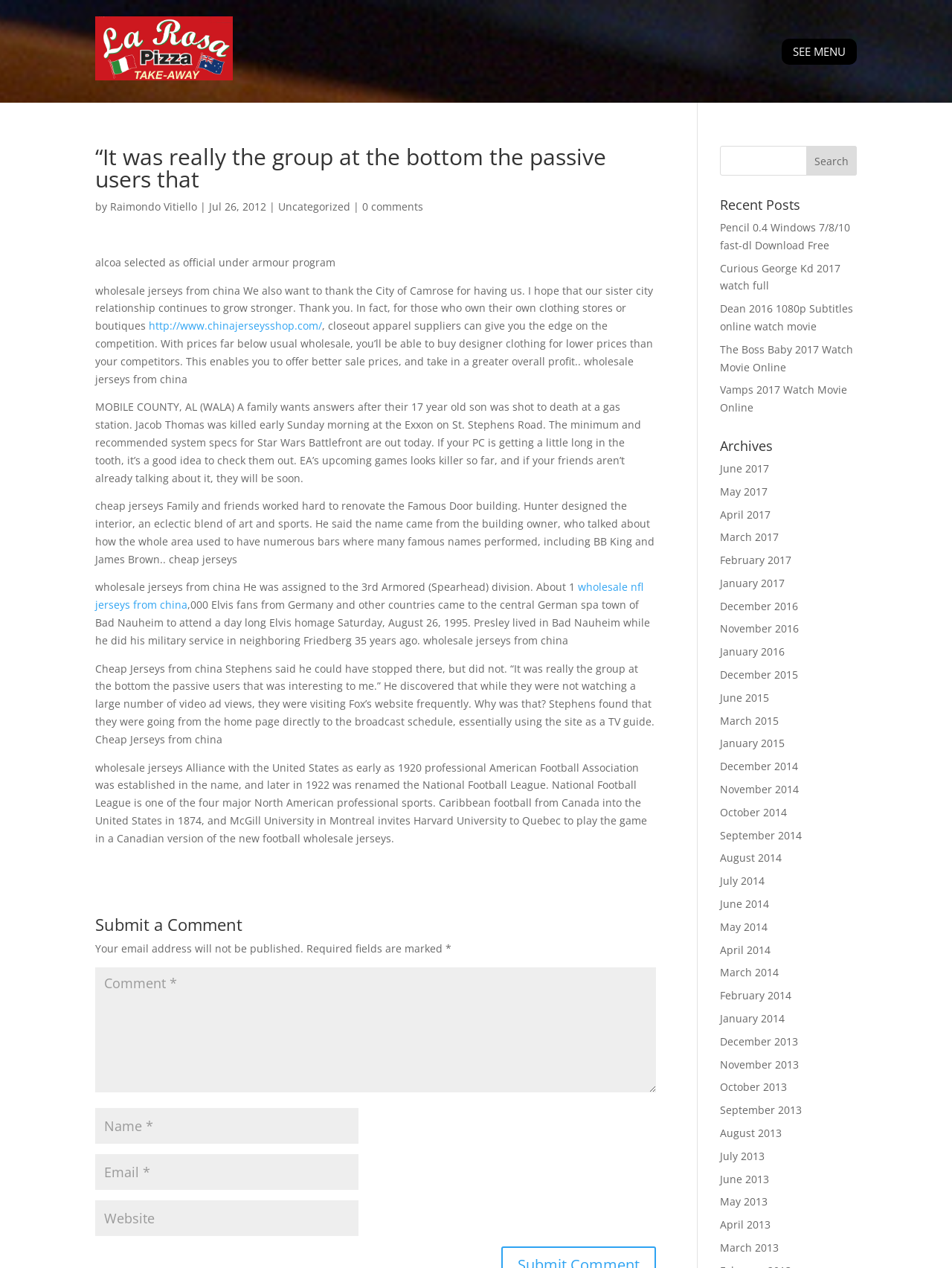Give a detailed account of the webpage's layout and content.

This webpage appears to be a blog or news article page. At the top, there is a logo image and a link to "SEE MENU". Below the logo, there is a heading with the title "It was really the group at the bottom the passive users that" followed by a link to the author's name, "Raimondo Vitiello", and a date "Jul 26, 2012". 

The main content of the page is divided into several sections. The first section discusses Alcoa being selected as an official Under Armour program, and there is a link to a website "http://www.chinajerseysshop.com/". The next section talks about wholesale jerseys from China and how they can benefit clothing store owners. 

There are several other sections that appear to be news articles or blog posts, discussing various topics such as a family seeking answers after their 17-year-old son was shot to death at a gas station, the system specs for Star Wars Battlefront, and a family renovating a building. 

On the right side of the page, there is a search bar with a button labeled "Search". Below the search bar, there are headings for "Recent Posts" and "Archives", with links to various posts and months dating back to 2013. 

At the bottom of the page, there is a comment submission form with fields for name, email, and website, as well as a text box for the comment itself. There is also a note stating that email addresses will not be published.